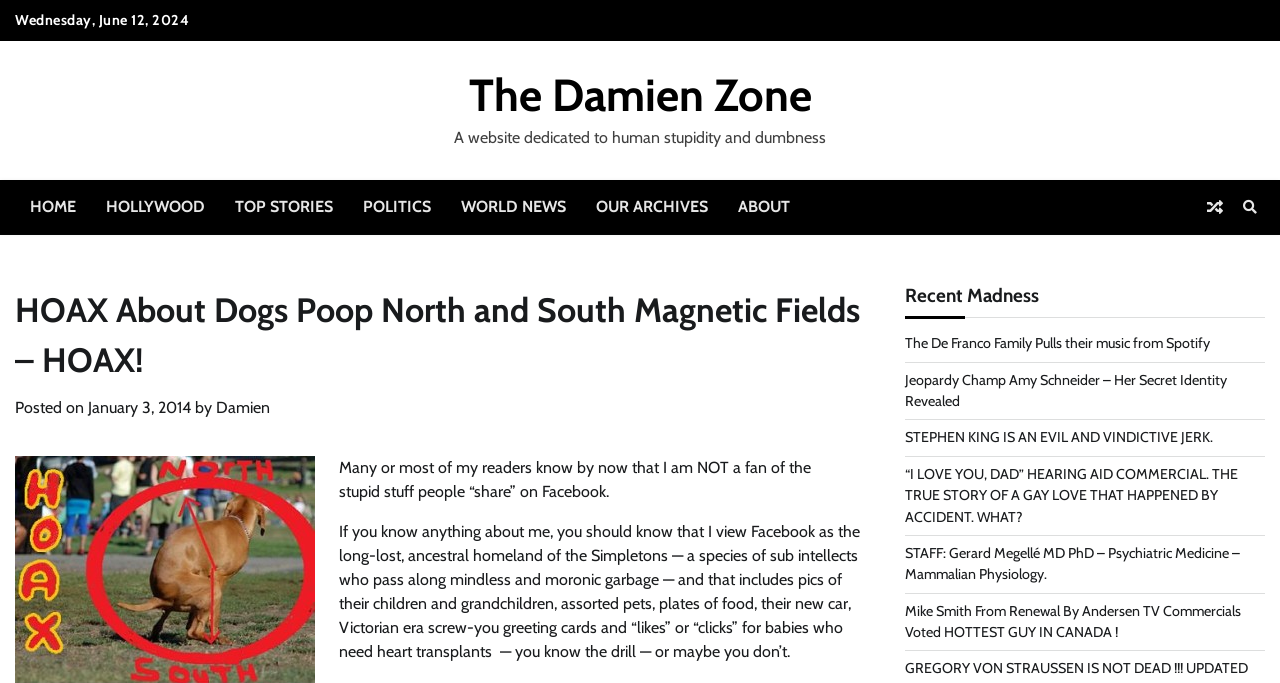What is the category of the article?
Kindly offer a detailed explanation using the data available in the image.

I determined the category of the article by looking at the heading 'HOAX About Dogs Poop North and South Magnetic Fields – HOAX!' which suggests that the article is about a hoax or a false claim.